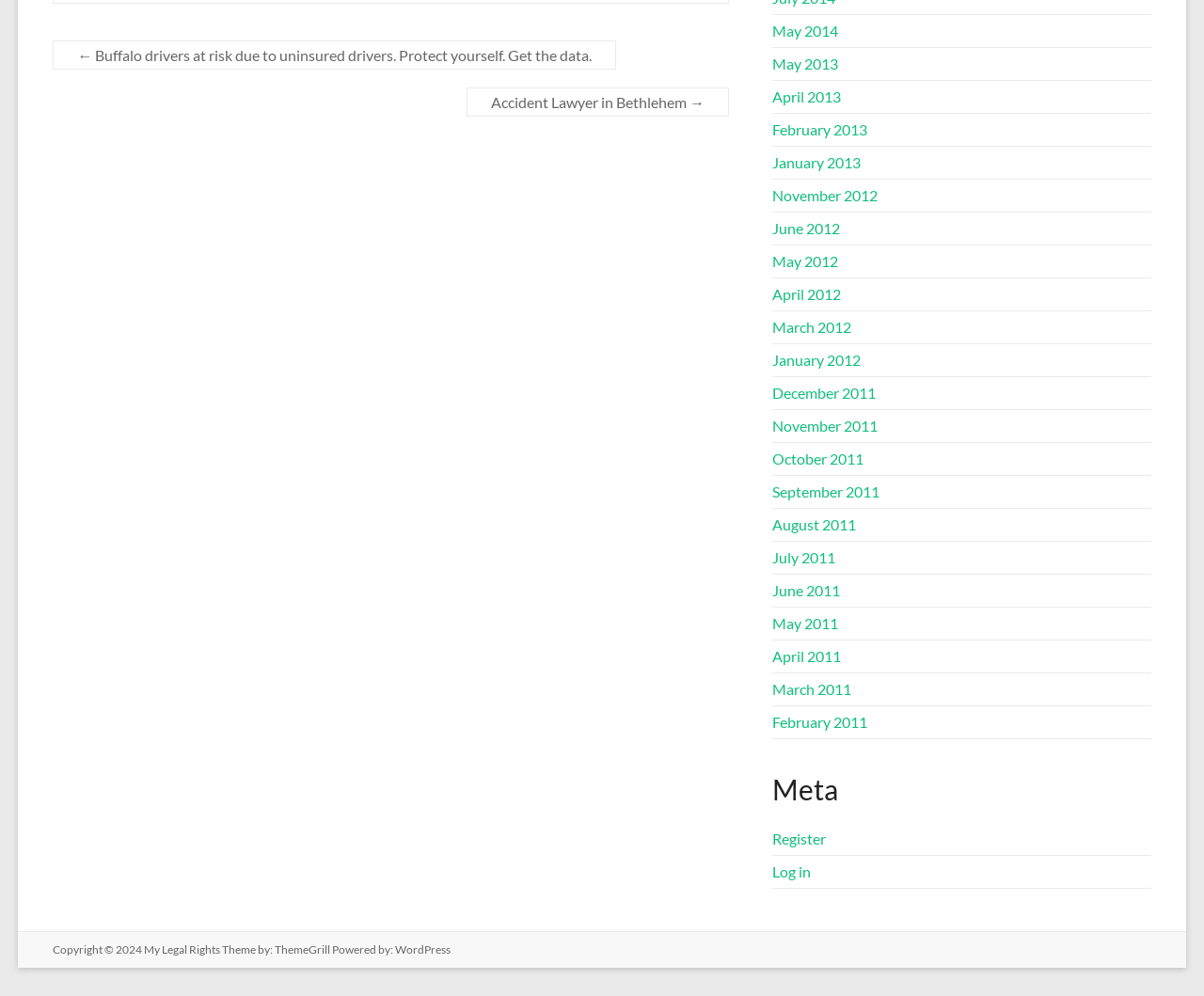Determine the bounding box coordinates for the UI element with the following description: "May 2014". The coordinates should be four float numbers between 0 and 1, represented as [left, top, right, bottom].

[0.641, 0.022, 0.696, 0.04]